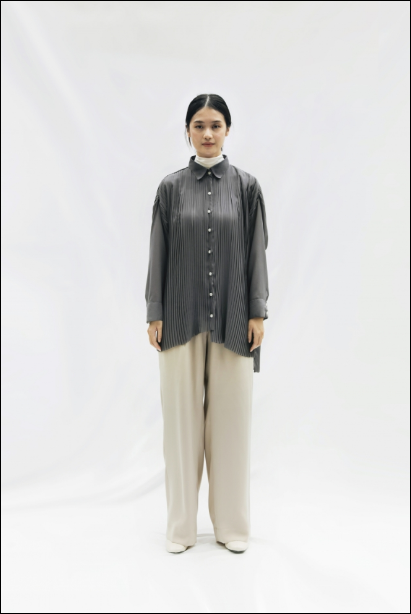Give a detailed account of the contents of the image.

This image features a model showcasing the Kwon Pleats Shirt, an elegantly designed garment characterized by all-over pleats in a sophisticated grey shade. The shirt has a classic collar and features front button fastenings, lending a refined touch to the outfit. The model pairs the shirt with loose-fitting beige trousers, creating a stylish contrast between the structured top and relaxed bottom. This versatile look is perfect for both casual and formal occasions. The ensemble highlights a commitment to fashion with a philanthropic message, as evident from the accompanying text noting that 100% of the sales from the item will be donated to those in need.